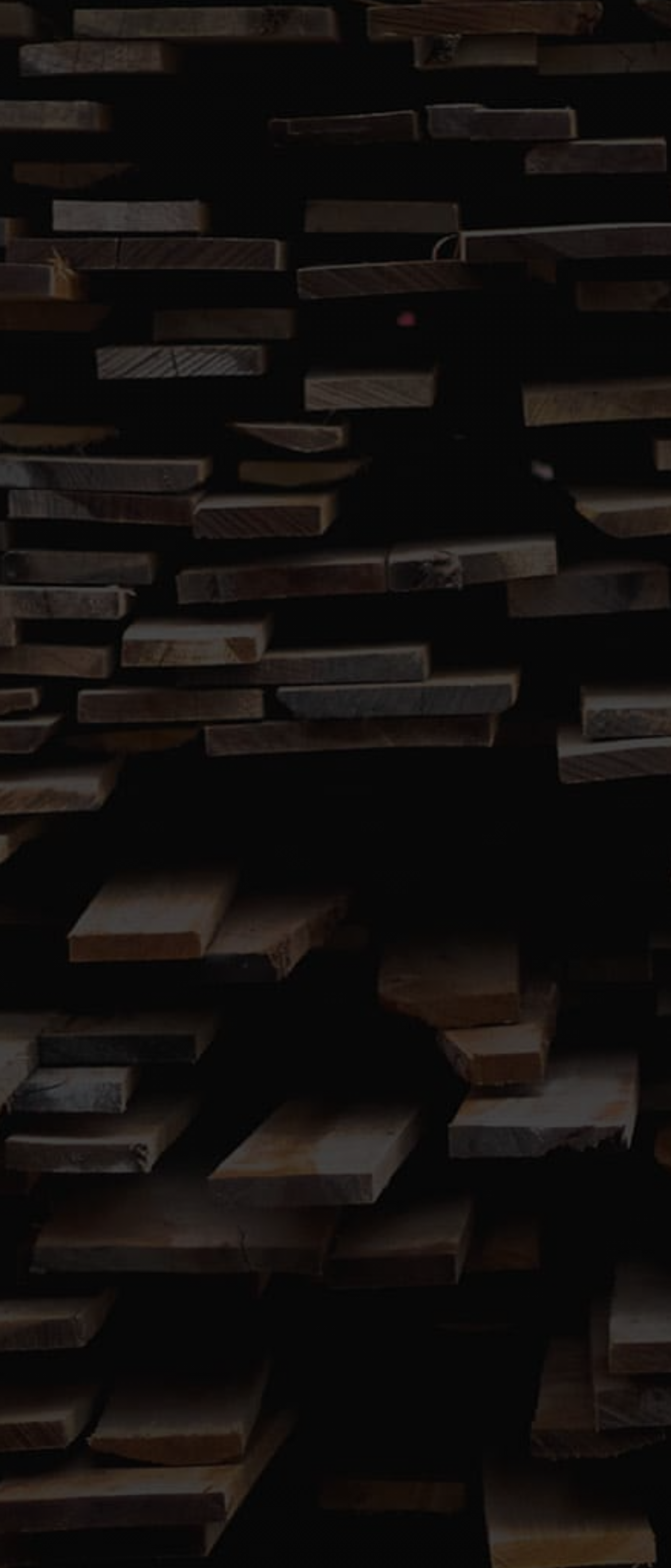Identify the bounding box for the described UI element: "name="et_pb_contact_message_0" placeholder="Message"".

[0.051, 0.429, 0.95, 0.594]